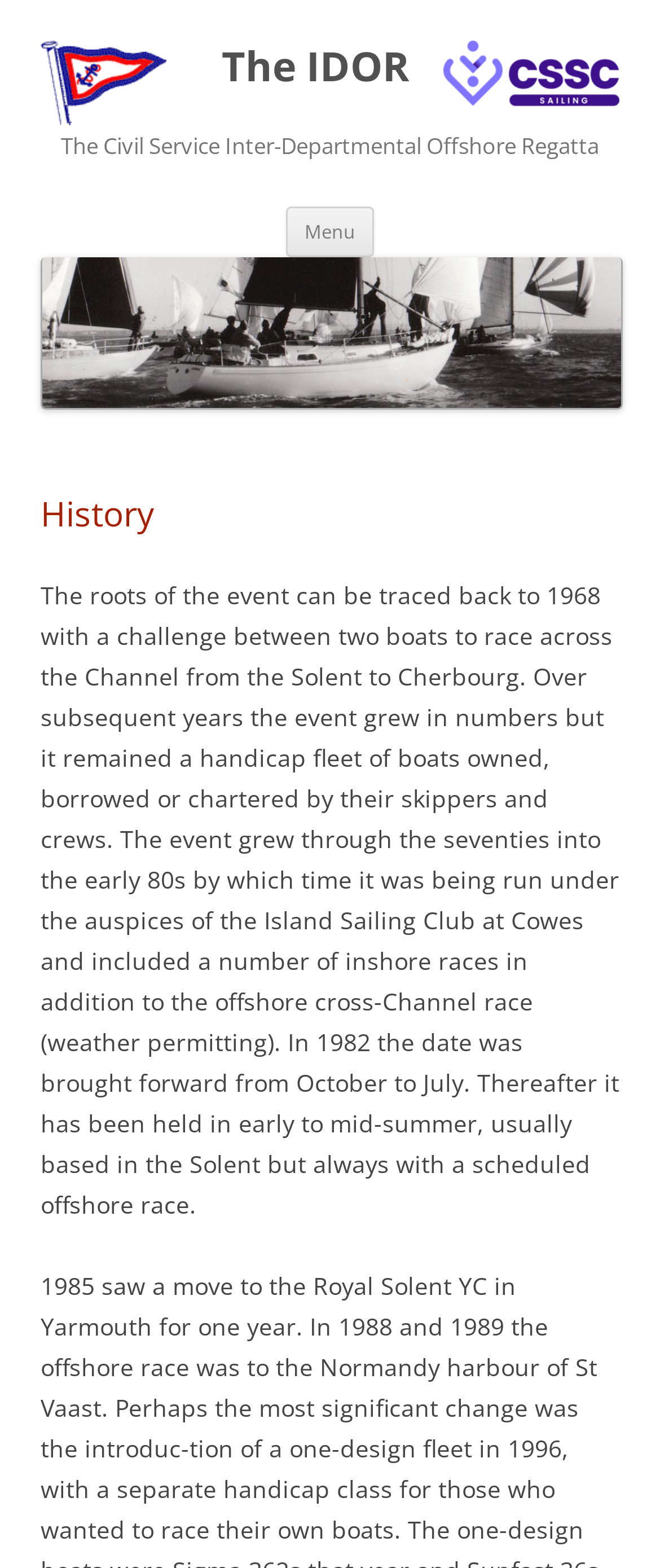When was the challenge between two boats to race across the Channel first held?
Answer with a single word or phrase, using the screenshot for reference.

1968